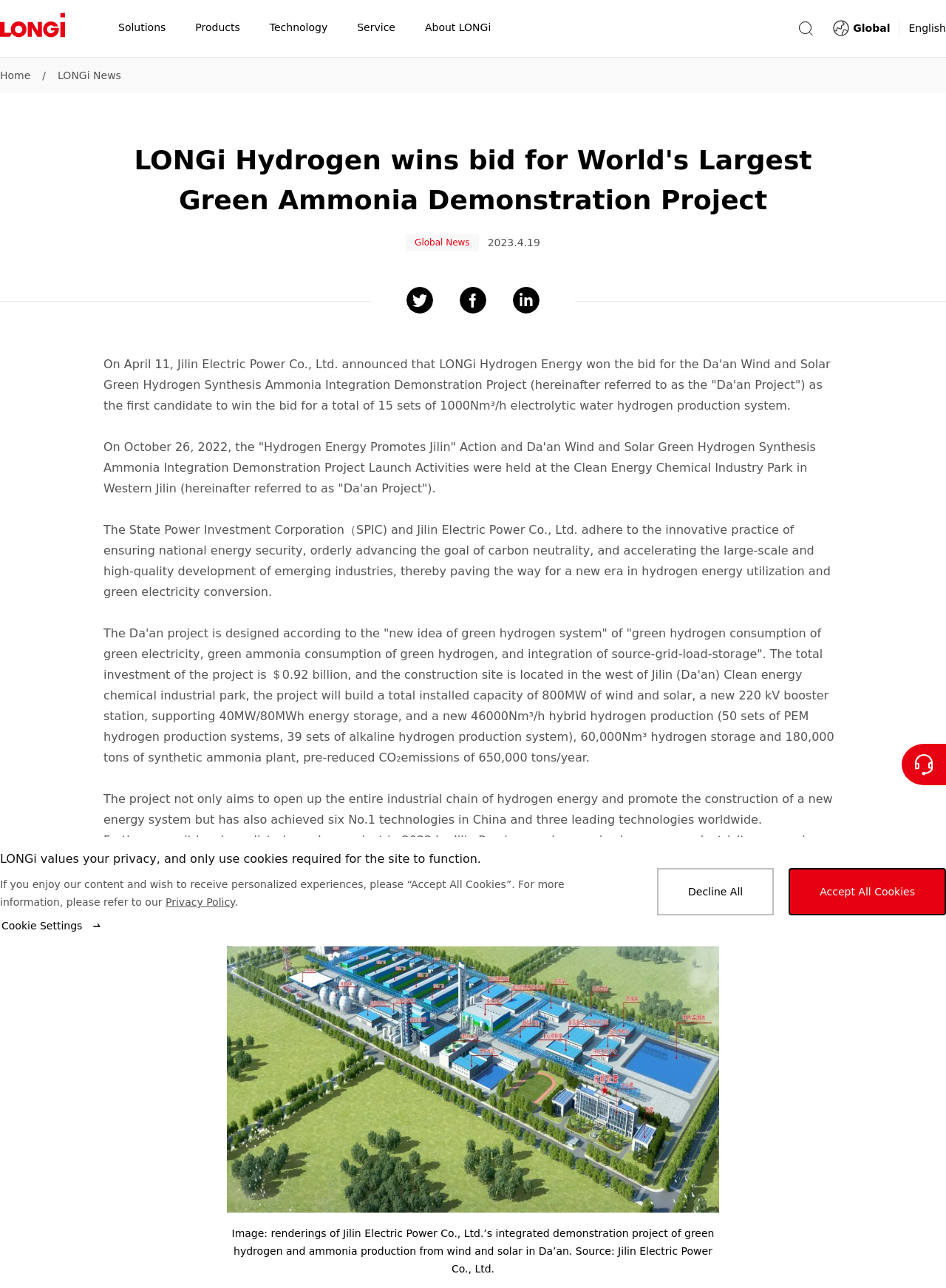Identify the bounding box for the UI element described as: "aria-label="search"". The coordinates should be four float numbers between 0 and 1, i.e., [left, top, right, bottom].

[0.842, 0.015, 0.861, 0.029]